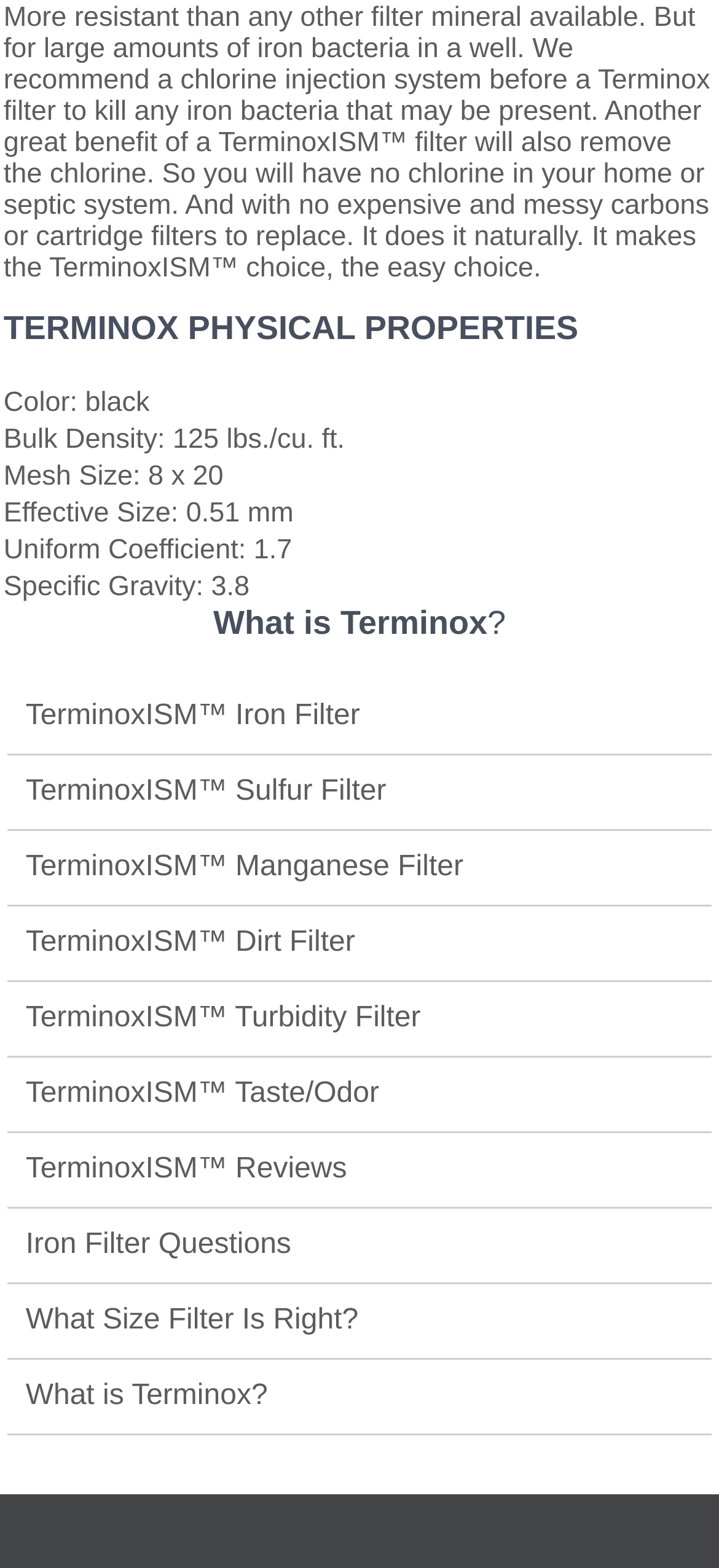Given the webpage screenshot and the description, determine the bounding box coordinates (top-left x, top-left y, bottom-right x, bottom-right y) that define the location of the UI element matching this description: TerminoxISM™ Reviews

[0.036, 0.734, 0.482, 0.758]